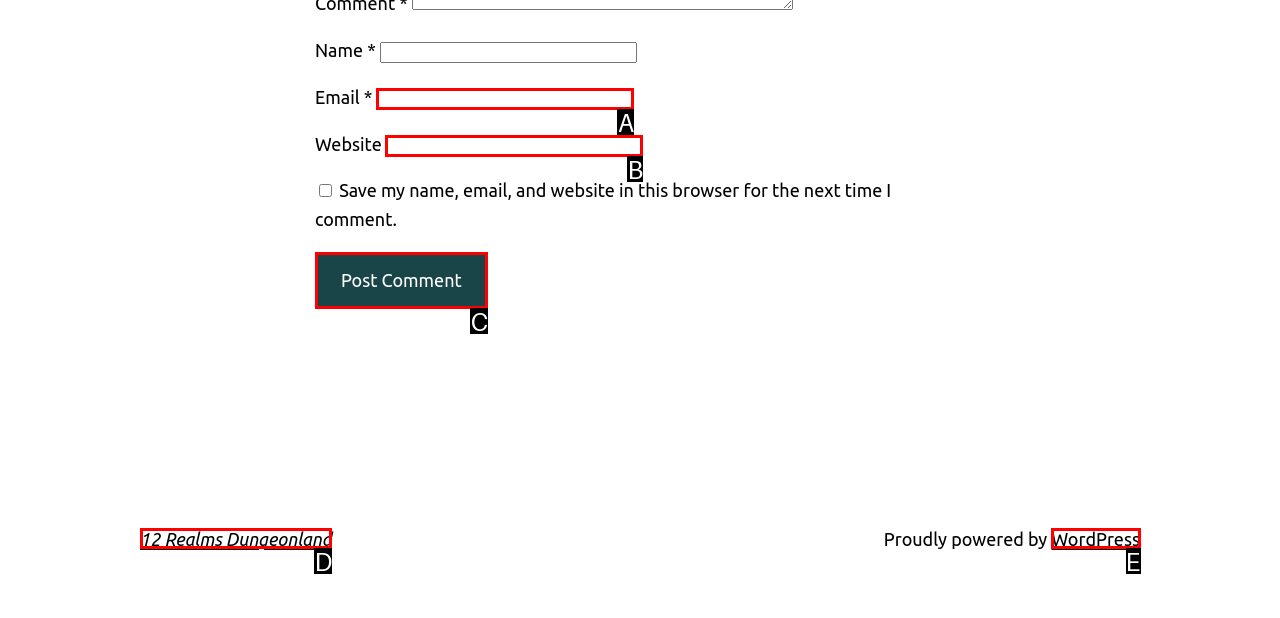Choose the HTML element that corresponds to the description: parent_node: Email * aria-describedby="email-notes" name="email"
Provide the answer by selecting the letter from the given choices.

A